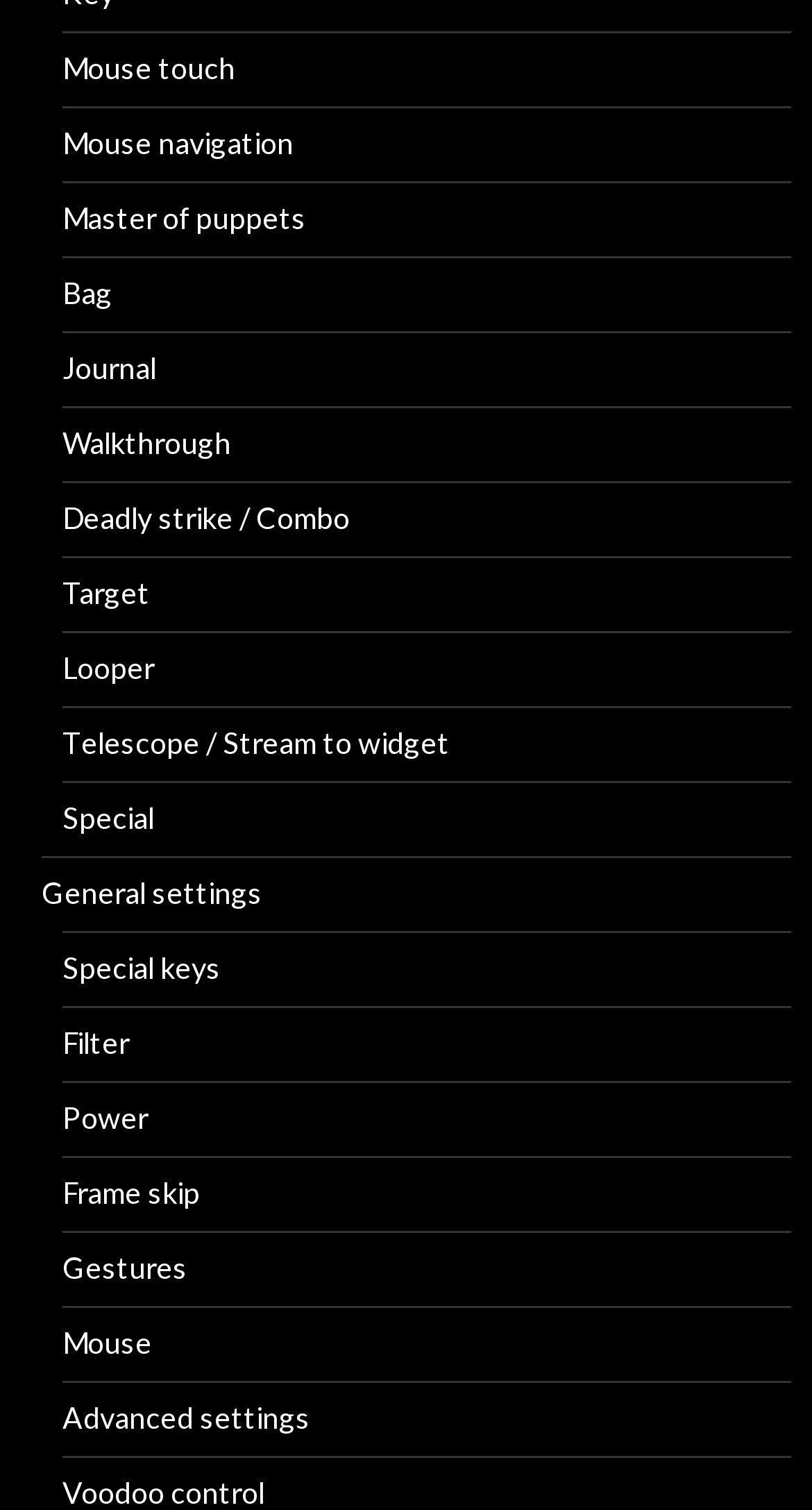Determine the bounding box coordinates for the area that needs to be clicked to fulfill this task: "Access General settings". The coordinates must be given as four float numbers between 0 and 1, i.e., [left, top, right, bottom].

[0.051, 0.579, 0.323, 0.603]